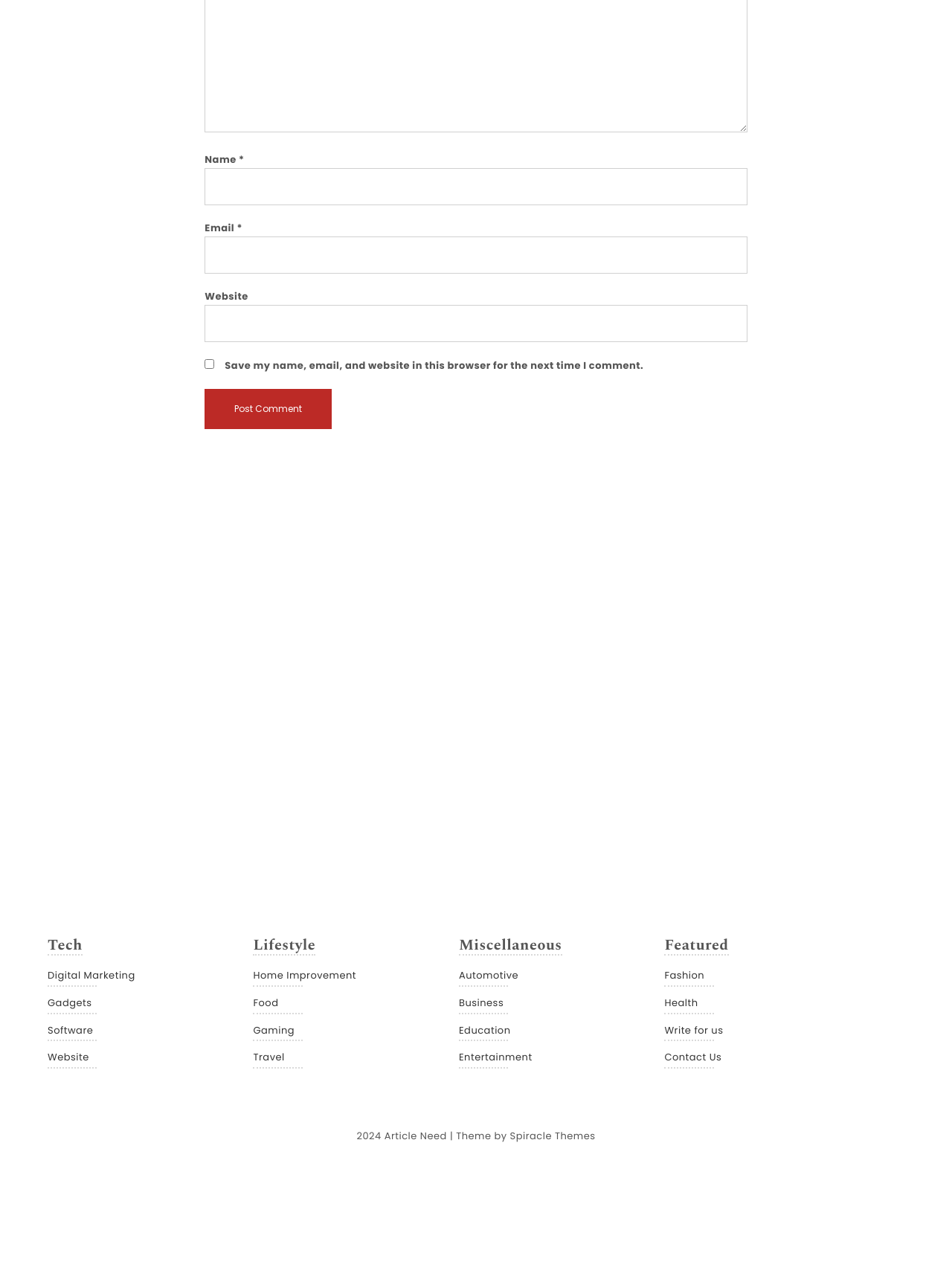Please identify the bounding box coordinates of the clickable area that will allow you to execute the instruction: "Enter your name".

[0.215, 0.131, 0.785, 0.16]